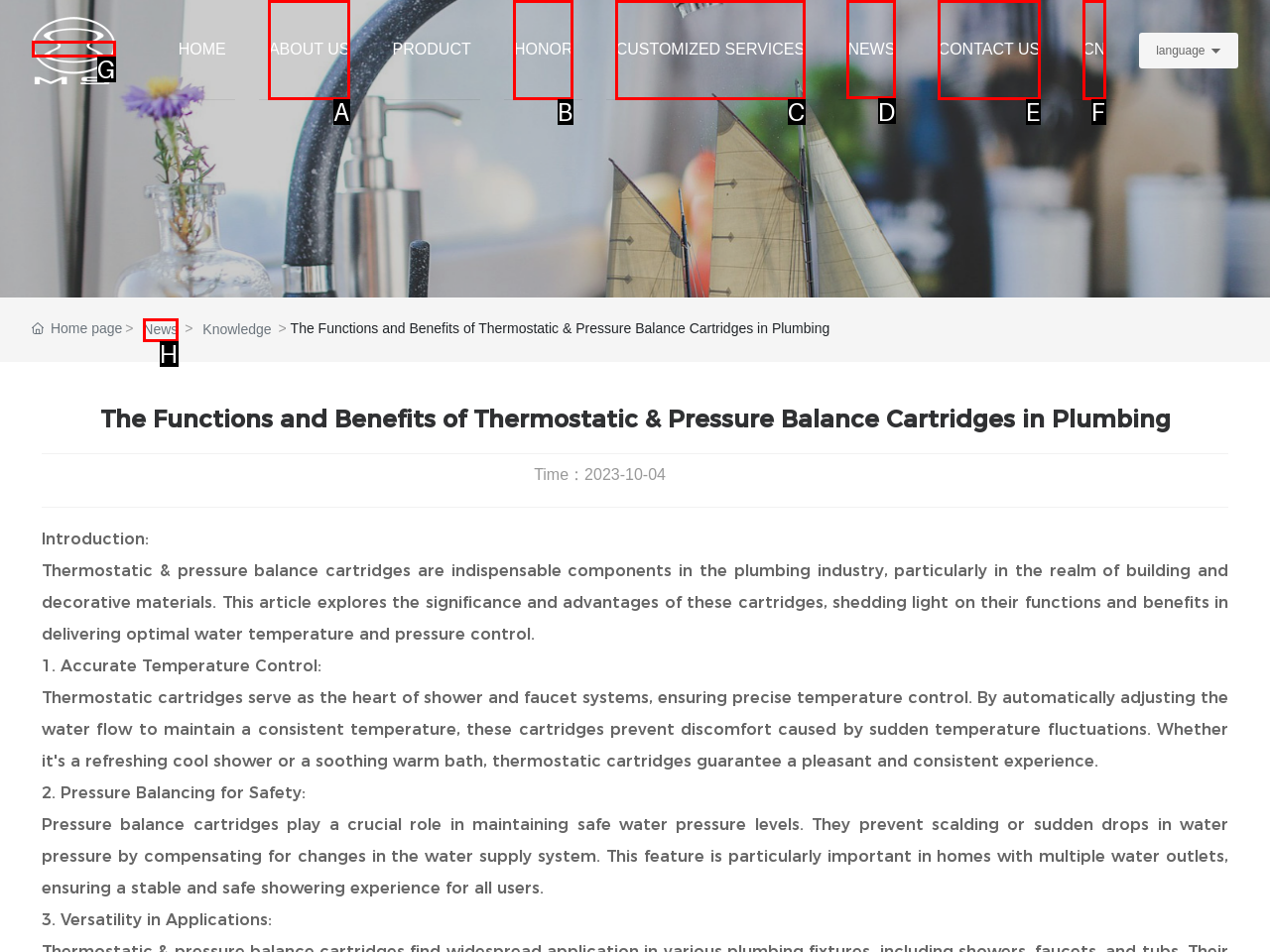Specify which HTML element I should click to complete this instruction: Contact assistant Answer with the letter of the relevant option.

None